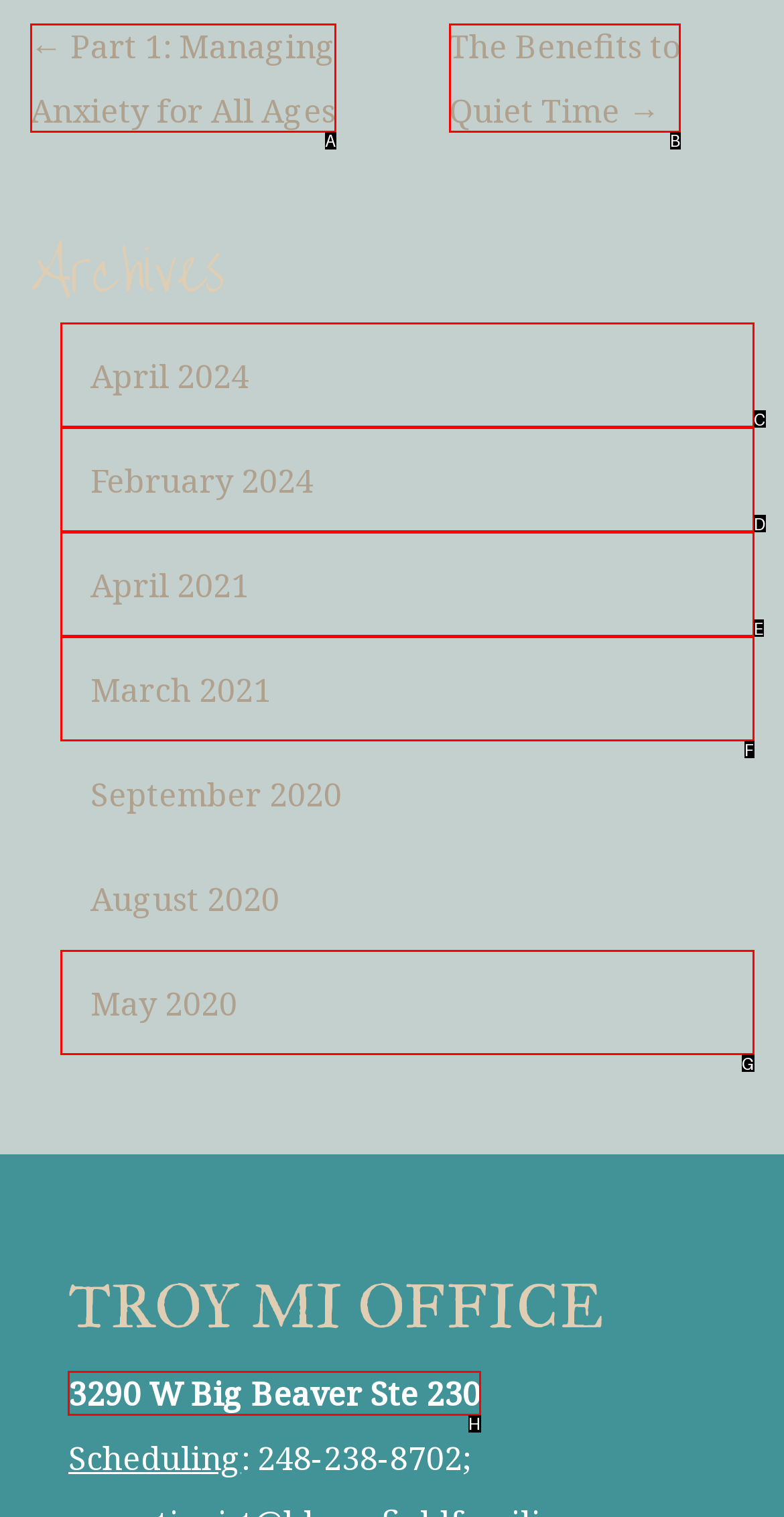Point out the UI element to be clicked for this instruction: check TROY MI OFFICE address. Provide the answer as the letter of the chosen element.

H